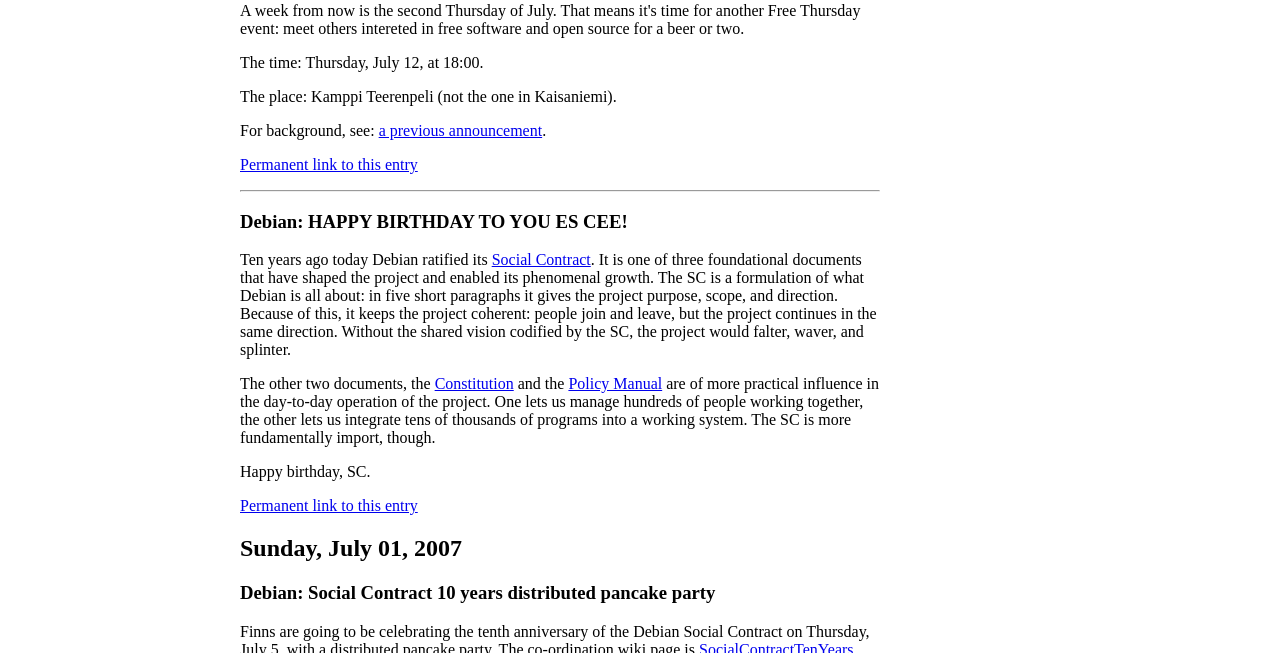Provide the bounding box coordinates of the HTML element described by the text: "a previous announcement". The coordinates should be in the format [left, top, right, bottom] with values between 0 and 1.

[0.296, 0.187, 0.424, 0.213]